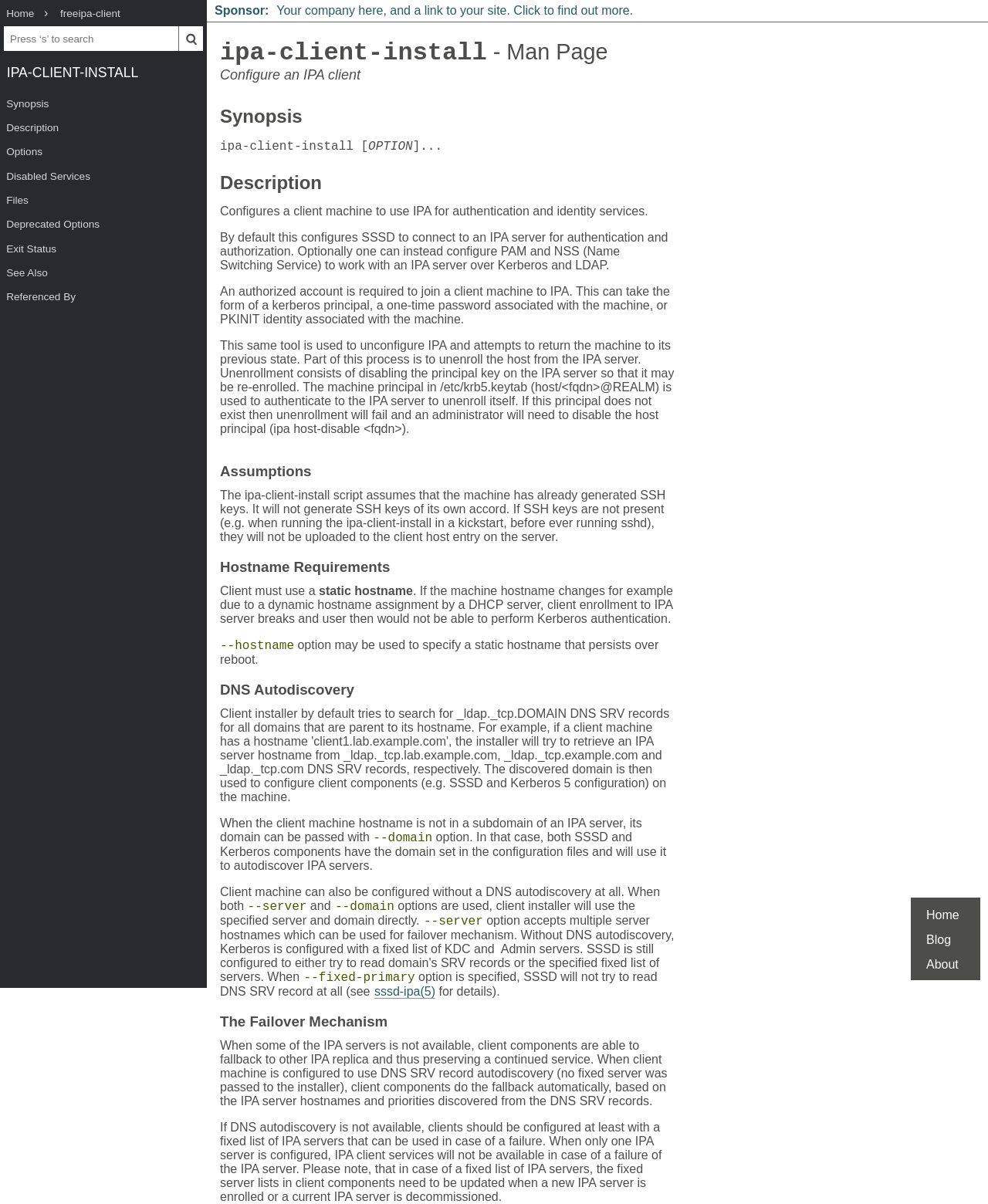For the following element description, predict the bounding box coordinates in the format (top-left x, top-left y, bottom-right x, bottom-right y). All values should be floating point numbers between 0 and 1. Description: --domain

[0.378, 0.69, 0.438, 0.702]